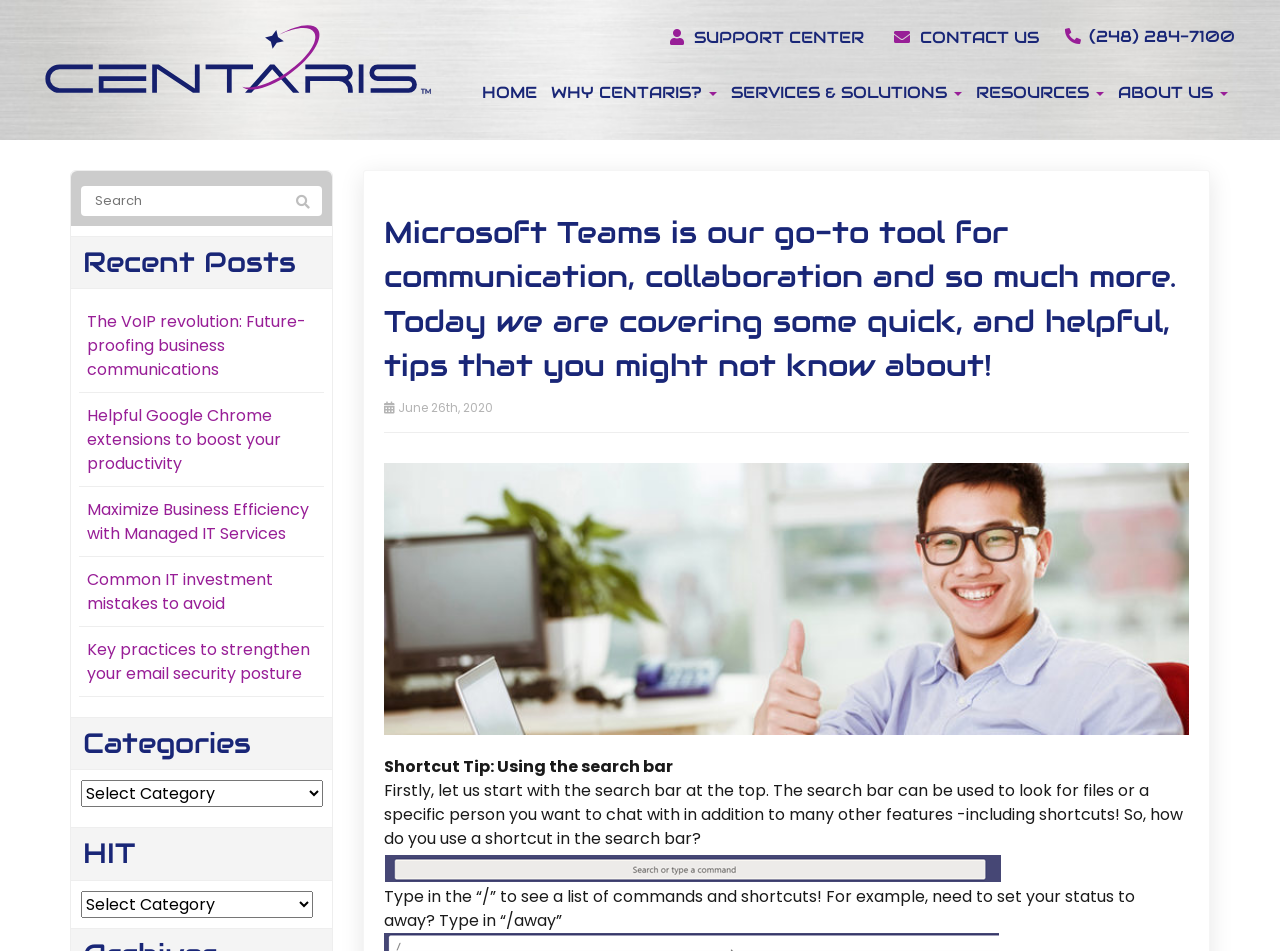Pinpoint the bounding box coordinates of the clickable element needed to complete the instruction: "Click on the 'Home' link". The coordinates should be provided as four float numbers between 0 and 1: [left, top, right, bottom].

None